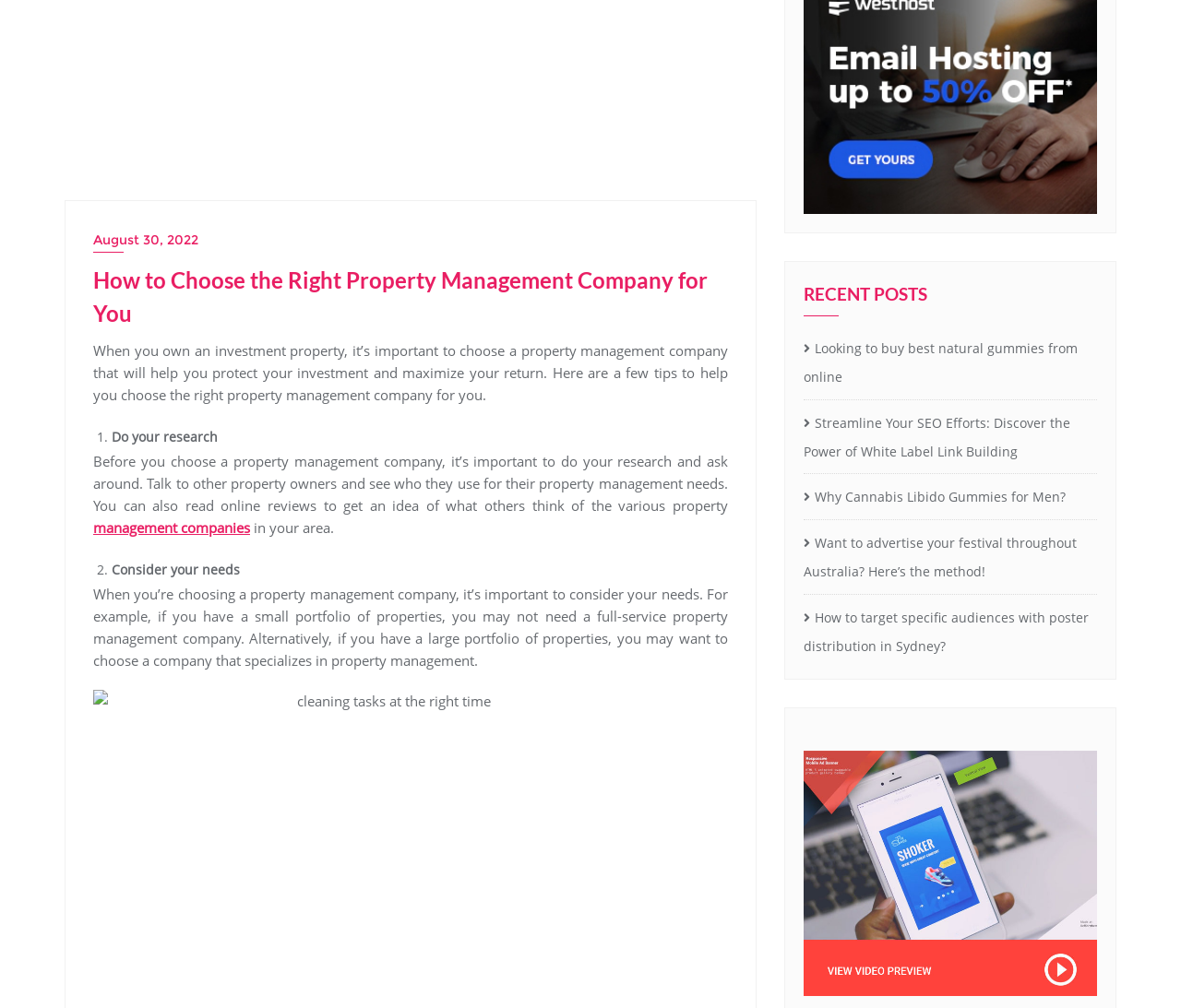From the given element description: "management companies", find the bounding box for the UI element. Provide the coordinates as four float numbers between 0 and 1, in the order [left, top, right, bottom].

[0.079, 0.514, 0.212, 0.533]